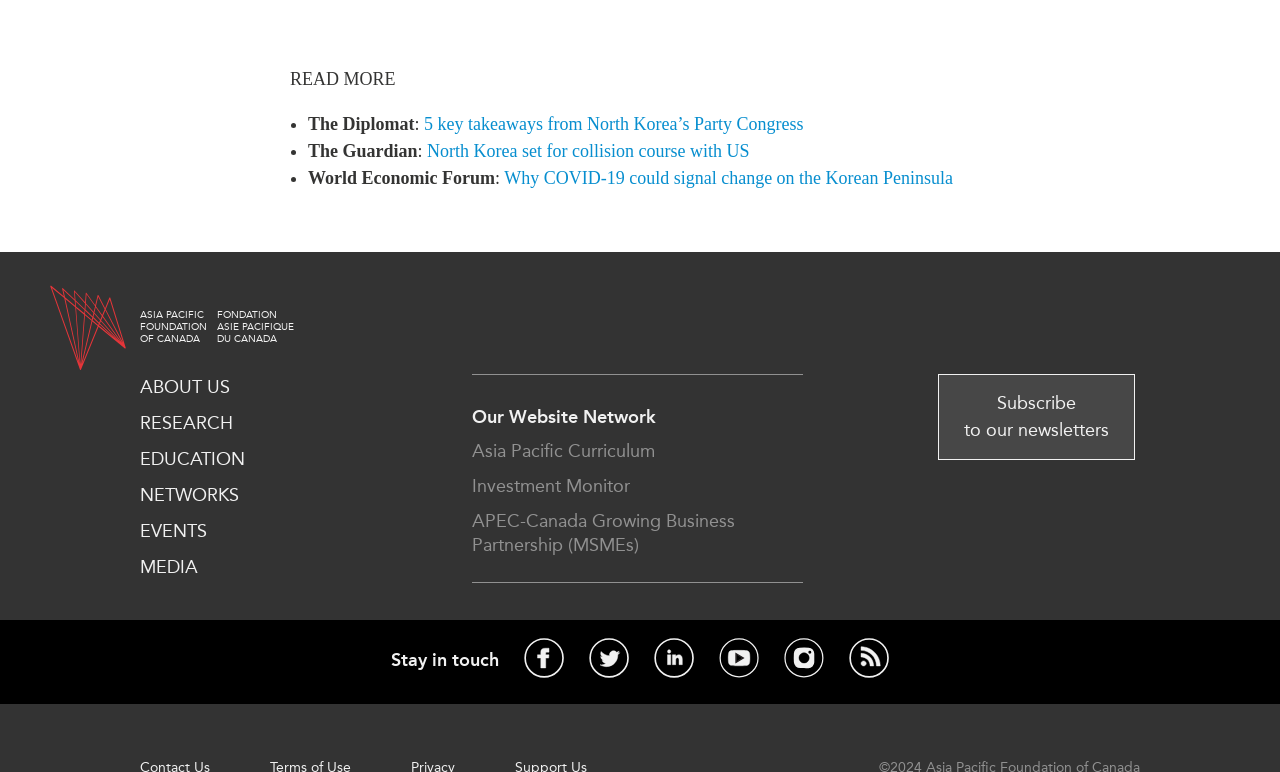What are the main sections of the website?
Answer with a single word or phrase, using the screenshot for reference.

About Us, Research, Education, etc.